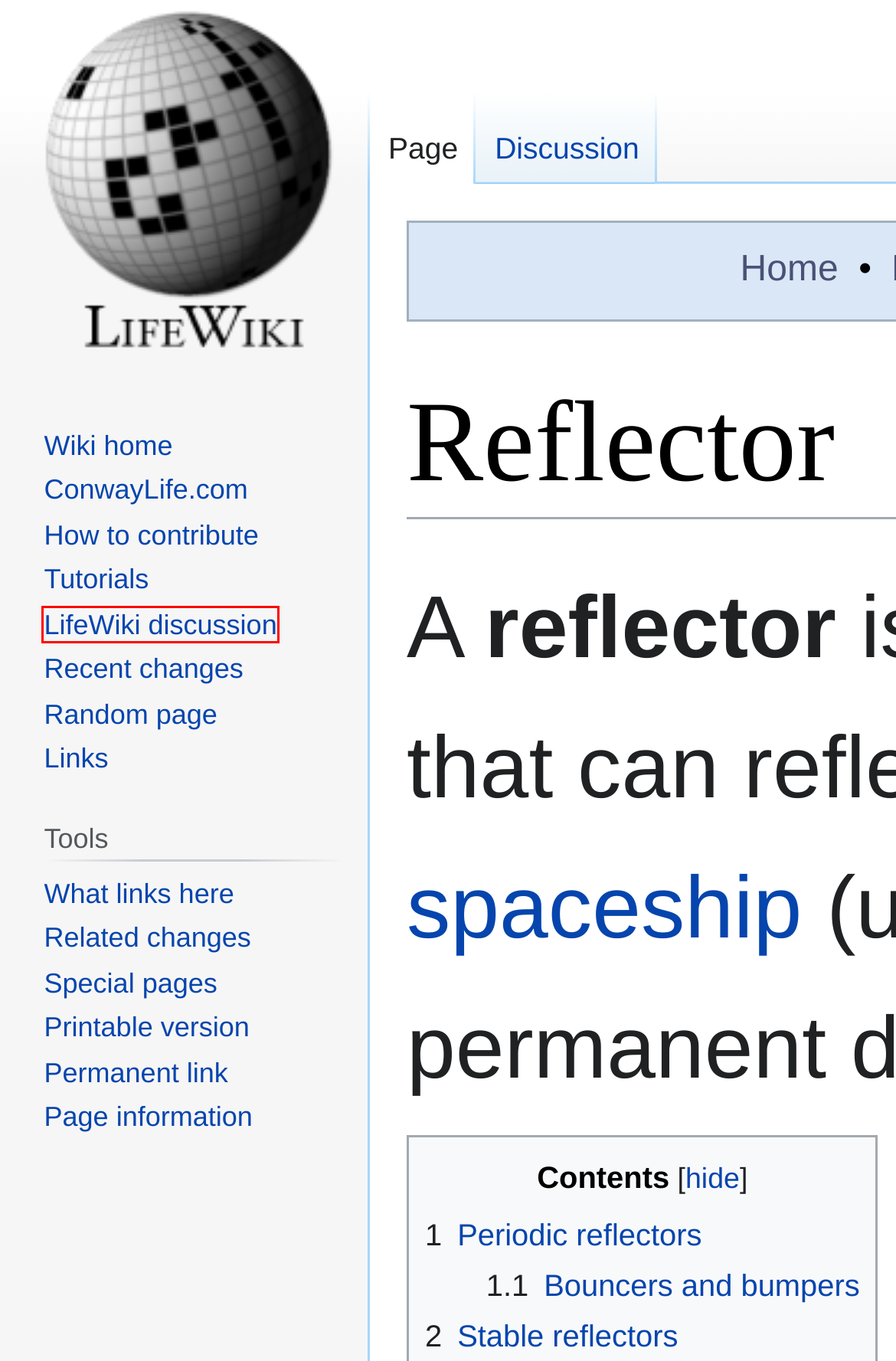You have a screenshot showing a webpage with a red bounding box highlighting an element. Choose the webpage description that best fits the new webpage after clicking the highlighted element. The descriptions are:
A. Construction practice - Page 3 - ConwayLife.com
B. ConwayLife.com - Index page
C. LifeWiki Discussion - ConwayLife.com
D. Revision history of "Reflector/w/index.php" - LifeWiki
E. Login required - LifeWiki
F. Life Lexicon (R)
G. Information for "Reflector/w/index.php" - LifeWiki
H. Conway's Game of Life

C